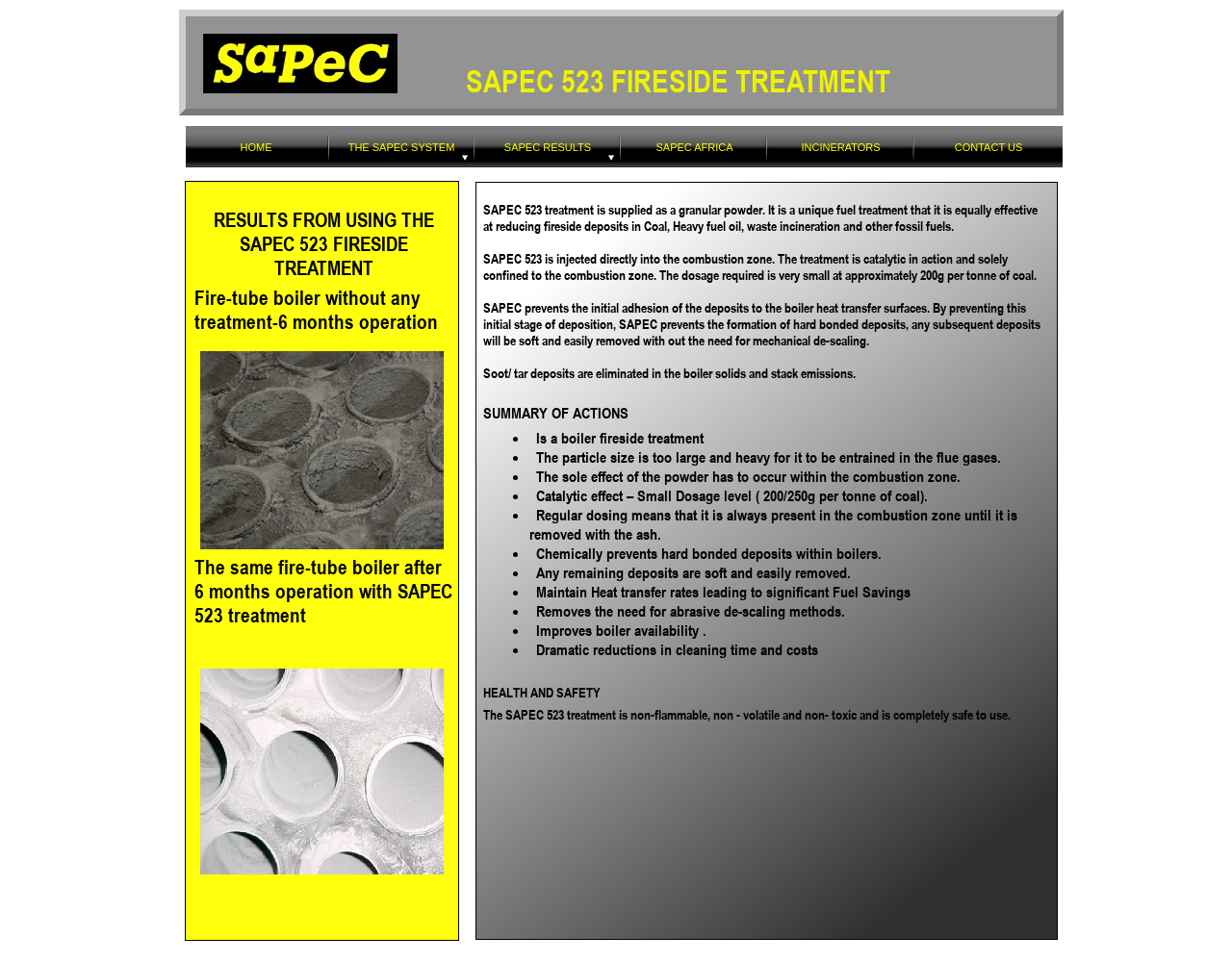What is SAPEC 523 treatment?
From the image, respond using a single word or phrase.

Fuel treatment